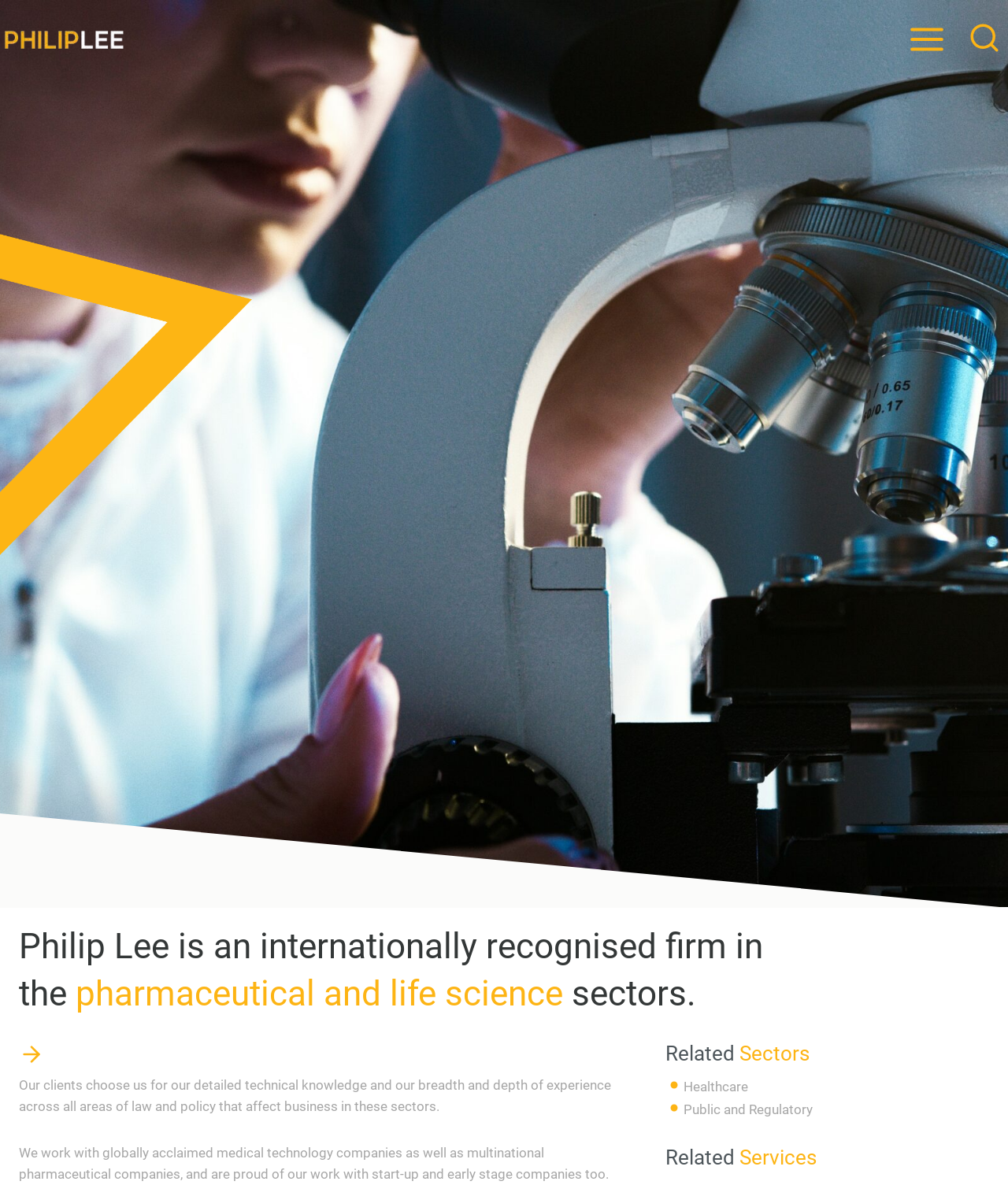Present a detailed account of what is displayed on the webpage.

The webpage is about Philip Lee, an internationally recognized firm in the pharmaceutical and life science sectors. At the top left corner, there is a Philip Lee logo in grey. On the top right corner, there are two buttons, one with no label and another labeled "View Search Form". 

Below the logo, there is a heading that summarizes the firm's expertise, stating that they are an internationally recognized firm in the pharmaceutical and life science sectors. This heading is followed by a paragraph of text that explains why clients choose them, highlighting their detailed technical knowledge and breadth and depth of experience across all areas of law and policy that affect business in these sectors.

Further down, there is another paragraph of text that describes the types of companies they work with, including globally acclaimed medical technology companies, multinational pharmaceutical companies, and start-up and early stage companies.

The webpage also features two sections, "Related Sectors" and "Related Services", both with headings and marks. Under "Related Sectors", there are two links, "Healthcare" and "Public and Regulatory". Under "Related Services", there are no links or text, but the section is labeled.